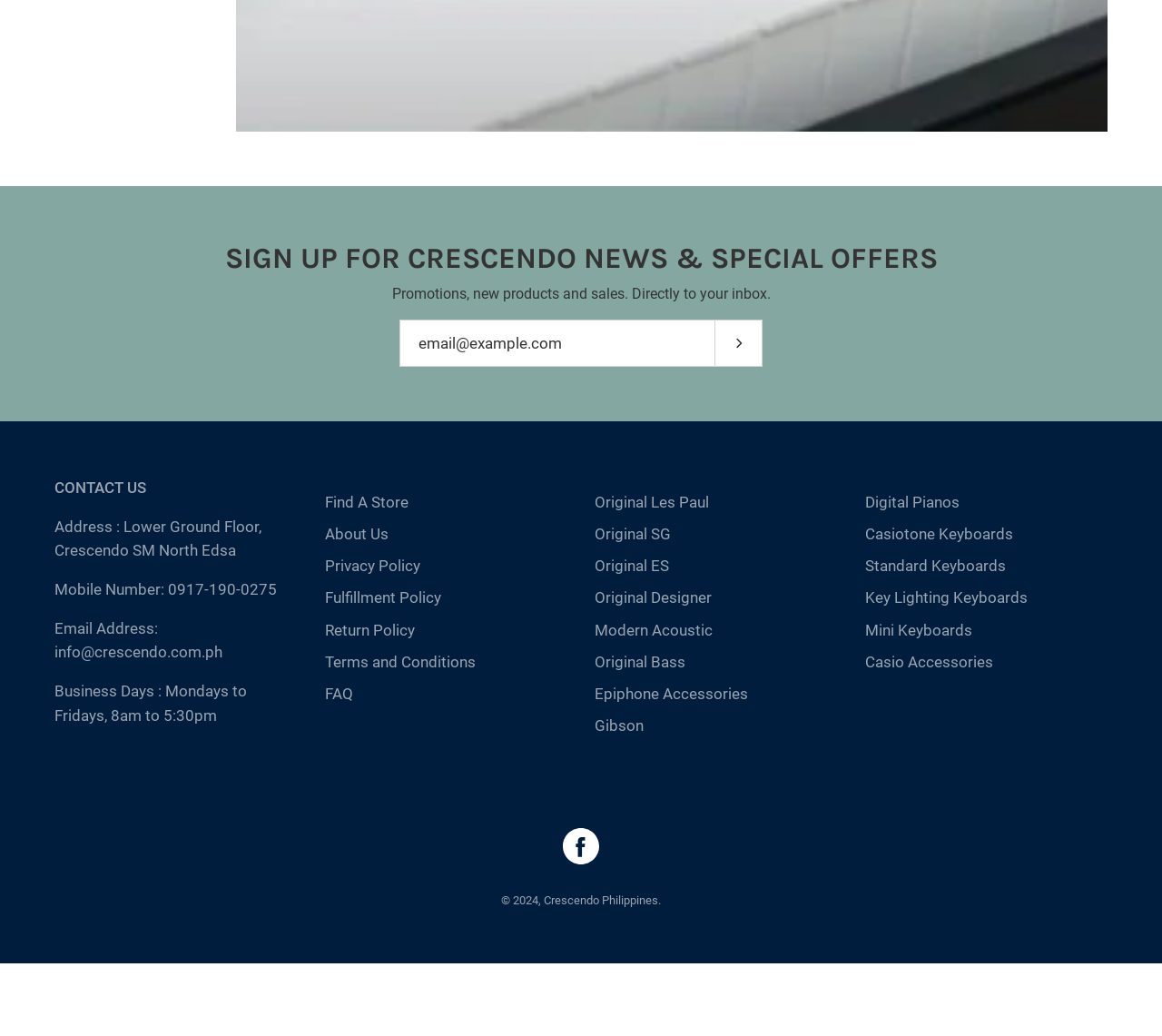Determine the bounding box coordinates of the element's region needed to click to follow the instruction: "Subscribe to the newsletter". Provide these coordinates as four float numbers between 0 and 1, formatted as [left, top, right, bottom].

[0.616, 0.308, 0.656, 0.354]